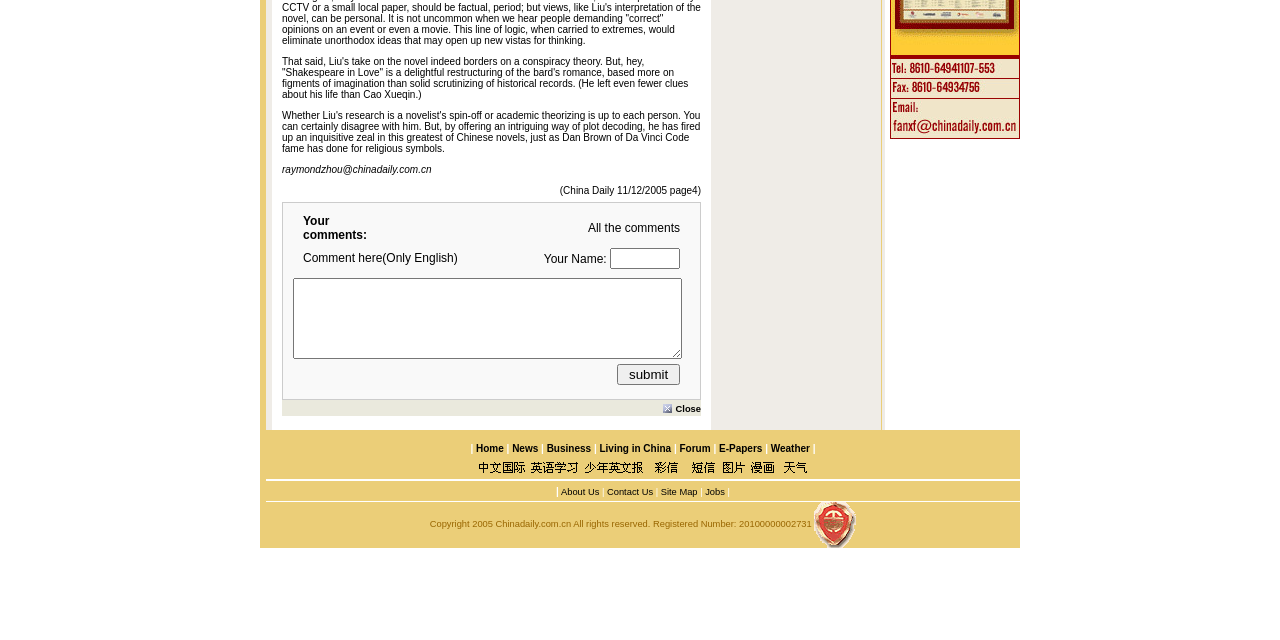Please determine the bounding box coordinates for the UI element described as: "name="Submit" value="submit"".

[0.482, 0.568, 0.531, 0.601]